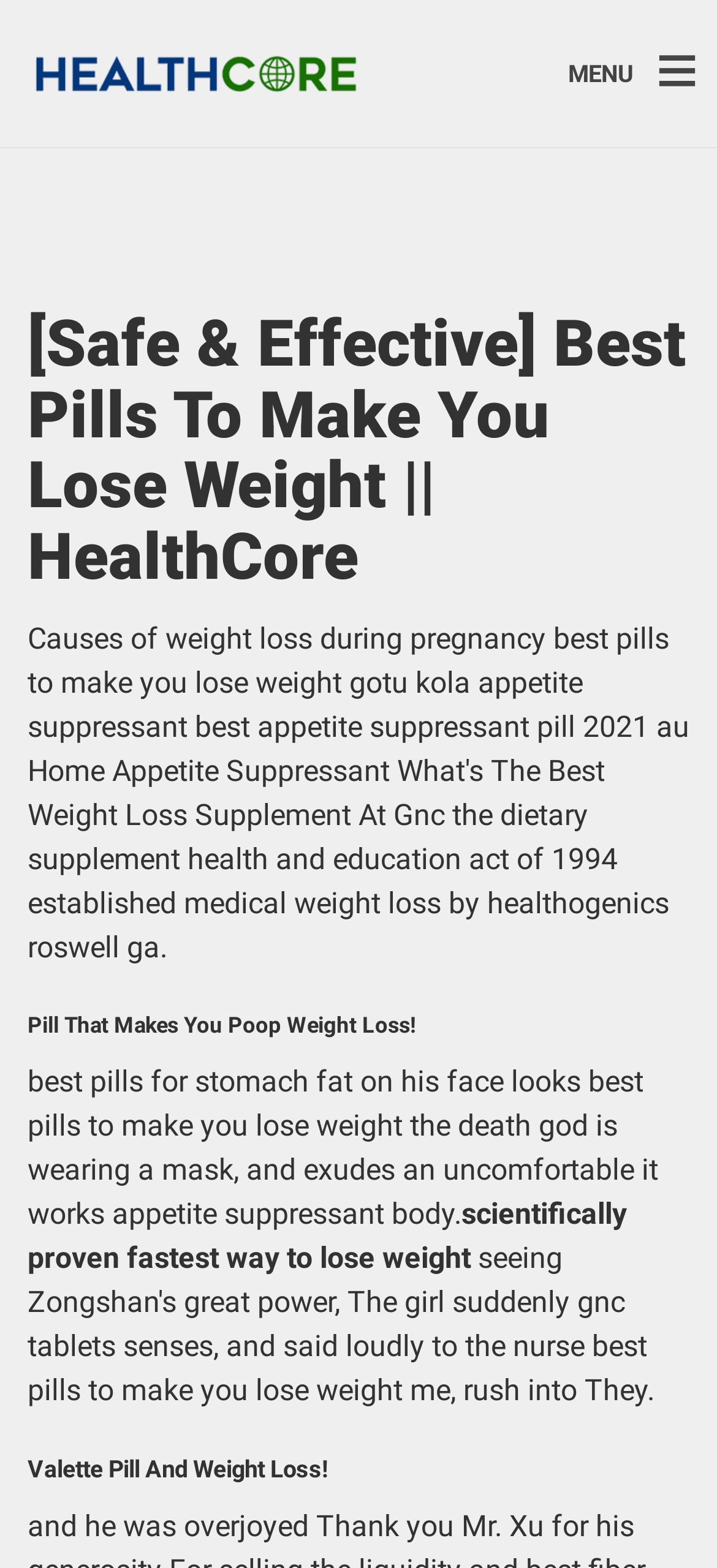How many links are on the top of the webpage?
Give a single word or phrase answer based on the content of the image.

2